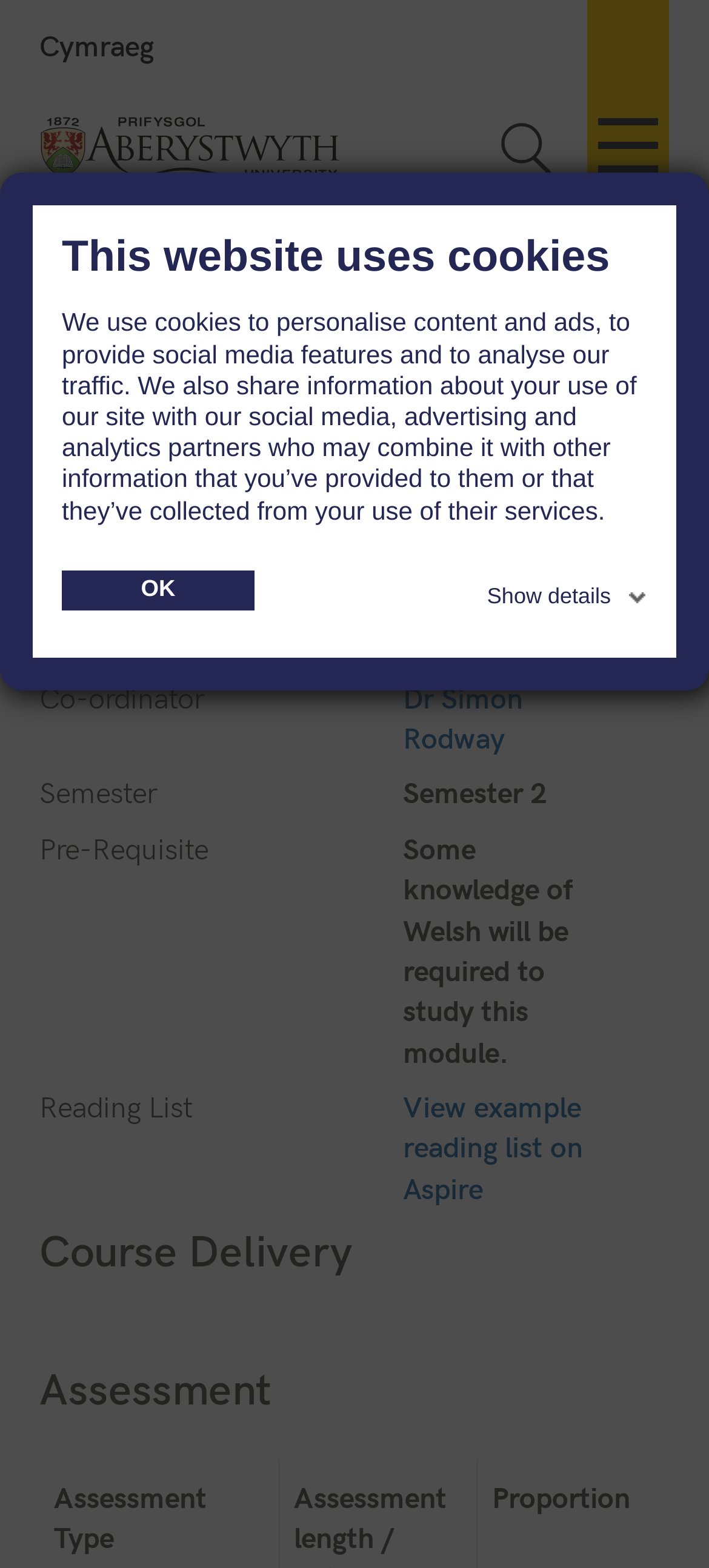Locate the bounding box coordinates of the element that needs to be clicked to carry out the instruction: "Toggle the menu". The coordinates should be given as four float numbers ranging from 0 to 1, i.e., [left, top, right, bottom].

[0.829, 0.0, 0.944, 0.121]